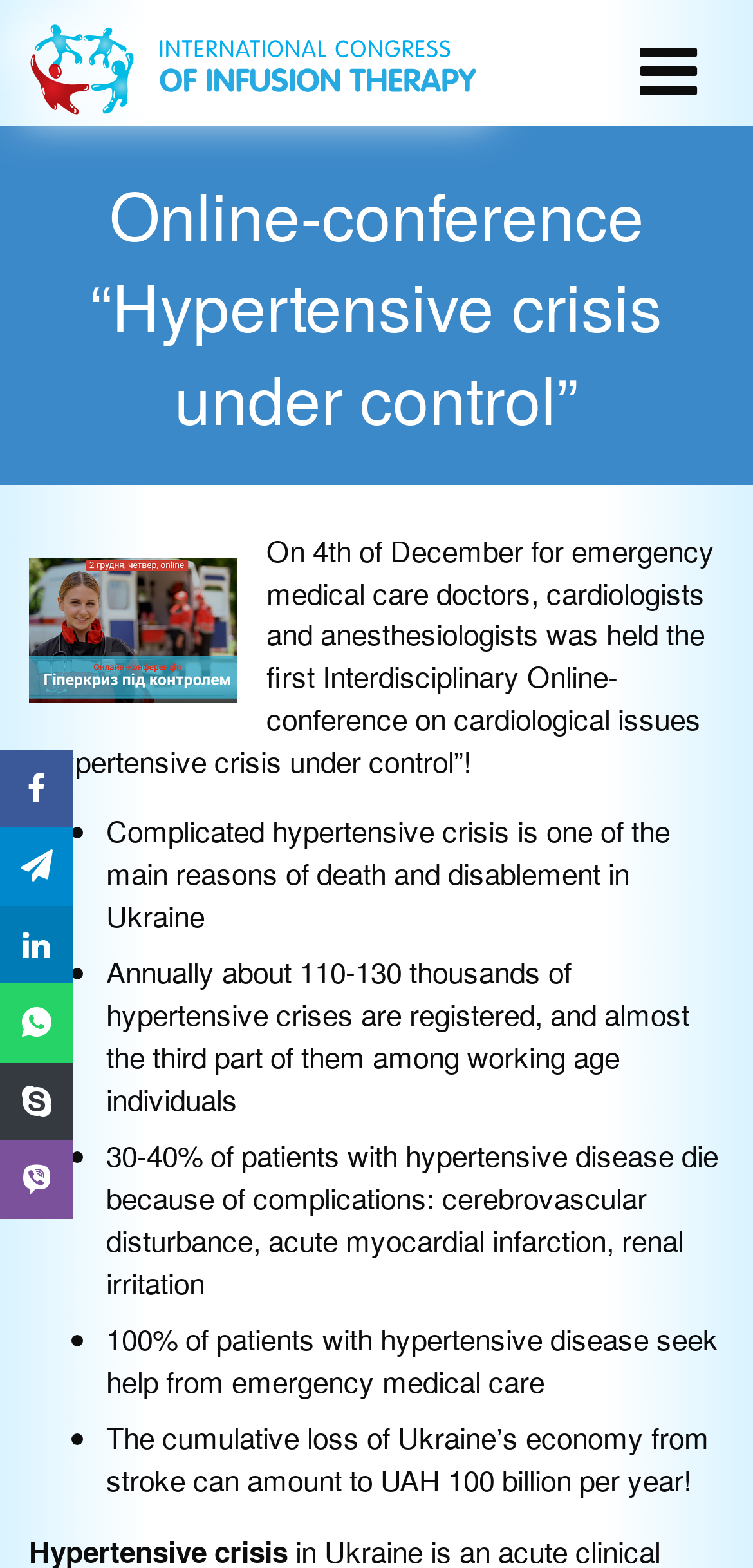Utilize the details in the image to thoroughly answer the following question: What percentage of patients with hypertensive disease die due to complications?

The answer can be found in the StaticText element '30-40% of patients with hypertensive disease die because of complications: cerebrovascular disturbance, acute myocardial infarction, renal irritation' which provides the information about the percentage of patients who die due to complications.